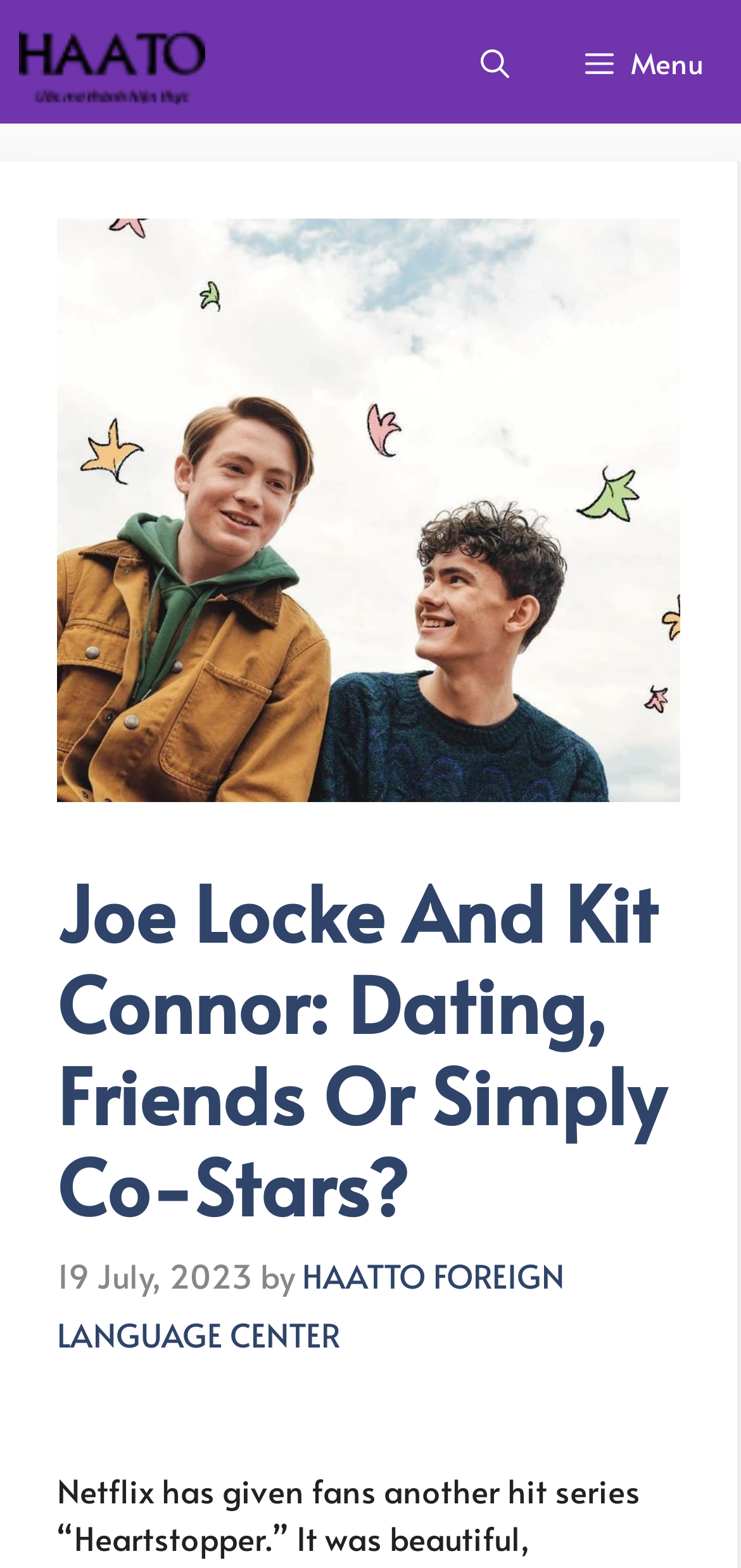What is the name of the website?
Observe the image and answer the question with a one-word or short phrase response.

HAATTO FOREIGN LANGUAGE CENTER